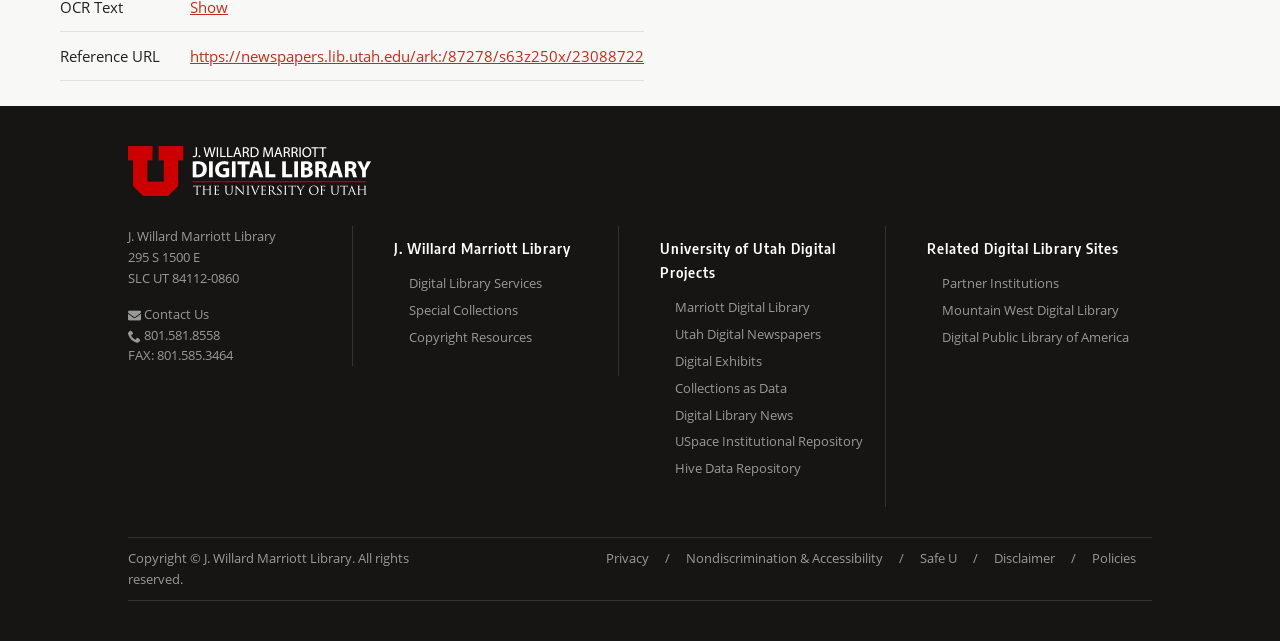What is the name of the digital library service?
Please answer the question with a single word or phrase, referencing the image.

Marriott Digital Library